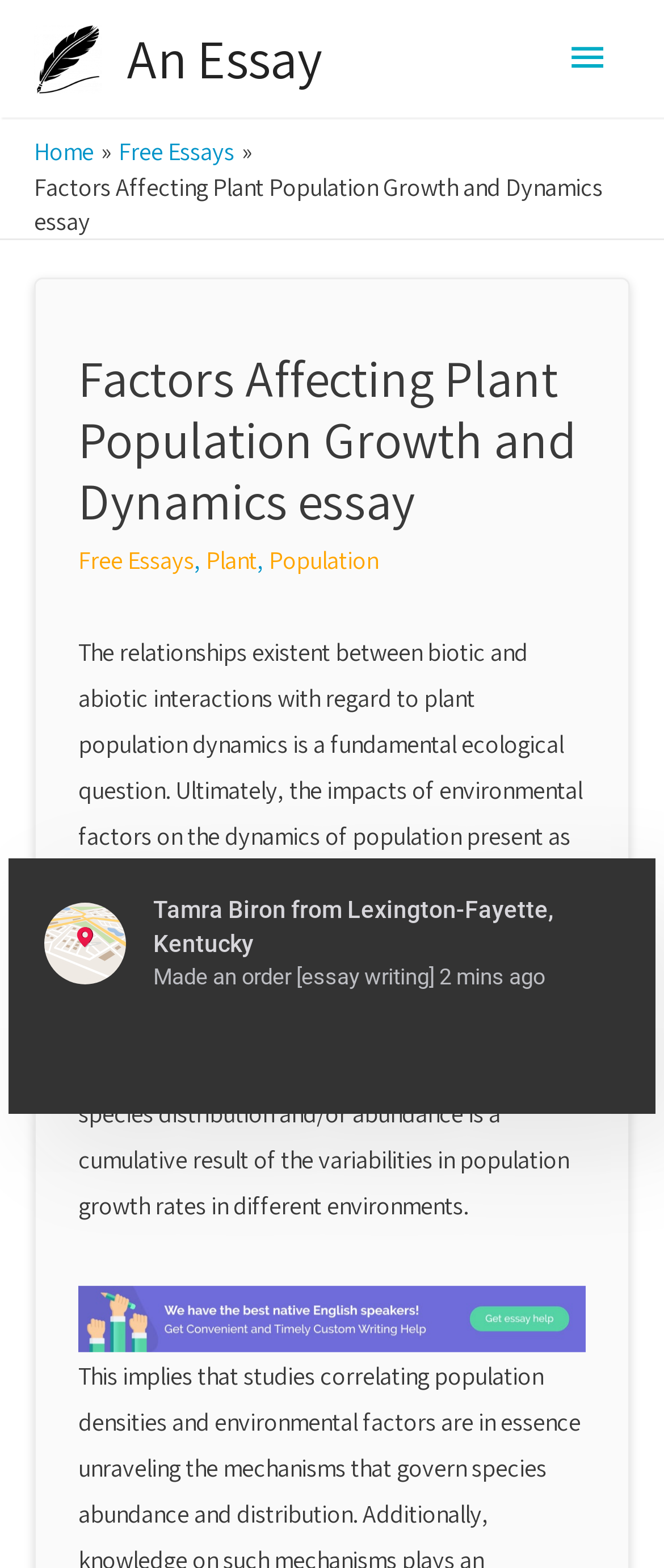Please give a one-word or short phrase response to the following question: 
How many links are in the breadcrumbs navigation?

3